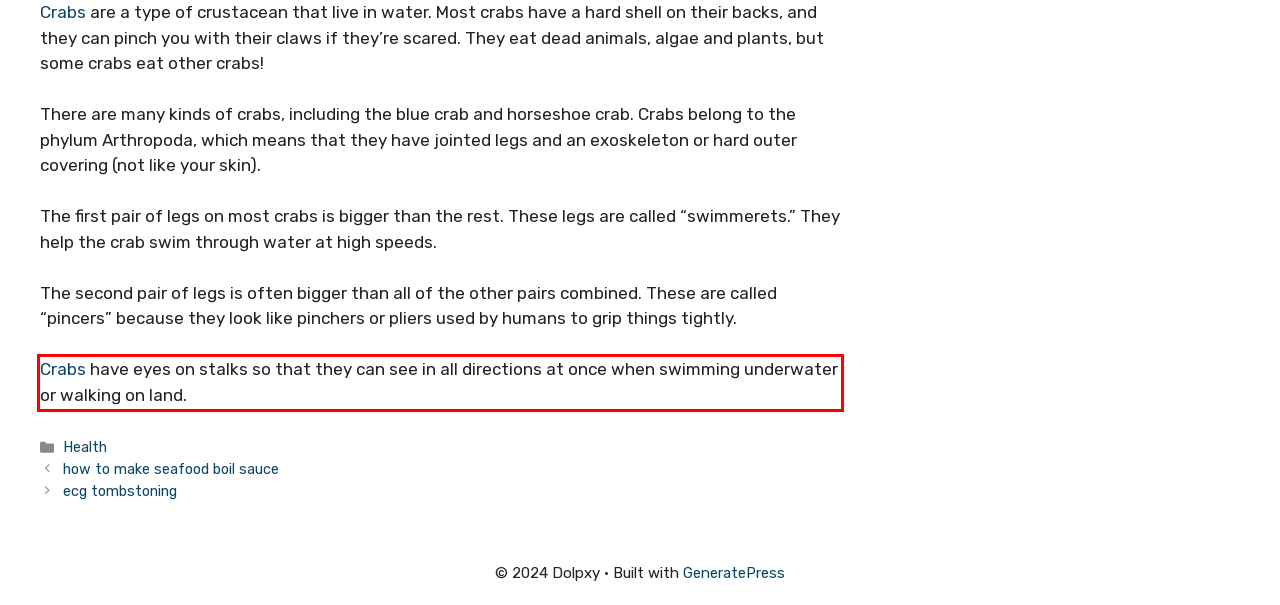You are provided with a screenshot of a webpage that includes a red bounding box. Extract and generate the text content found within the red bounding box.

Crabs have eyes on stalks so that they can see in all directions at once when swimming underwater or walking on land.